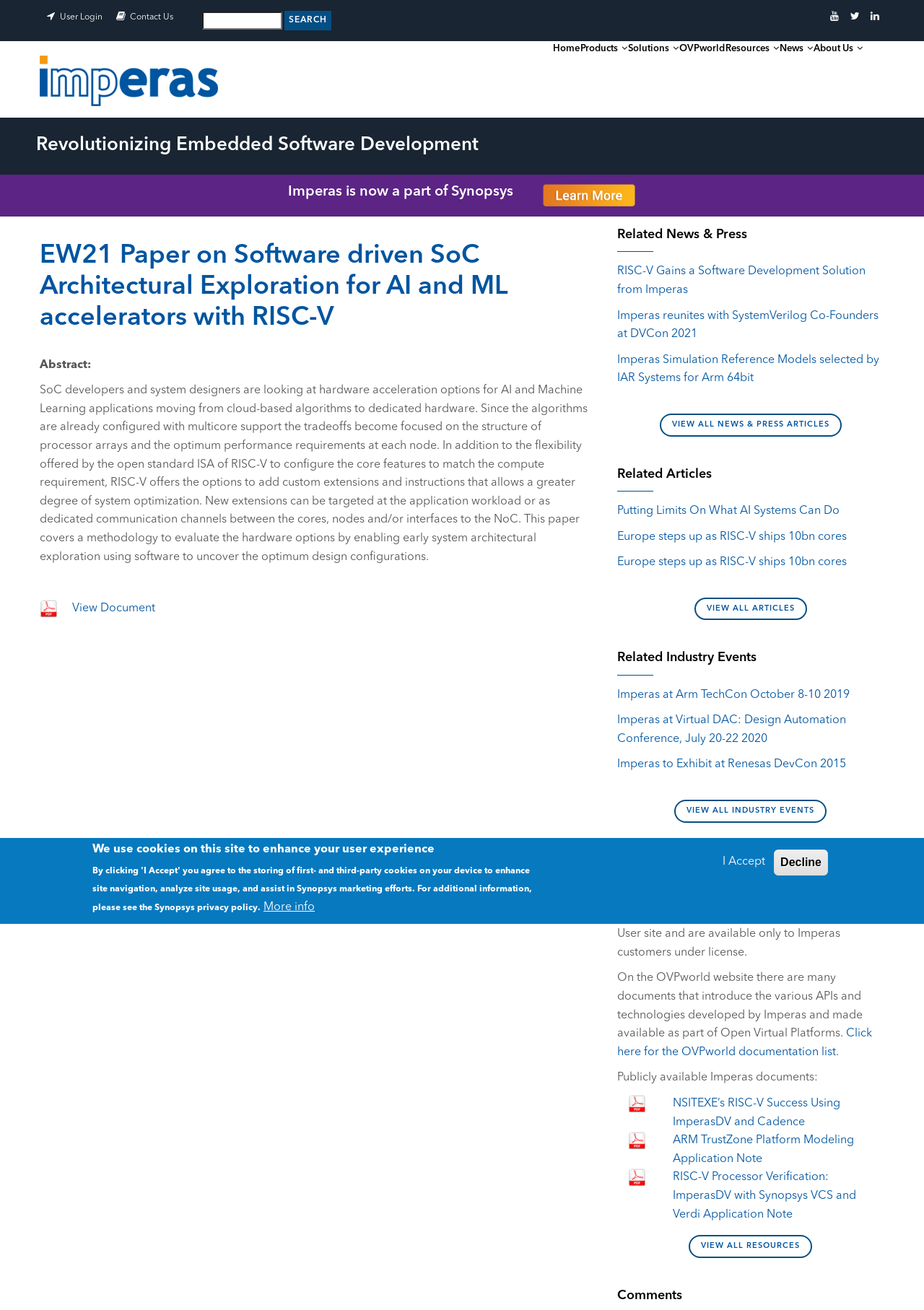Extract the main headline from the webpage and generate its text.

EW21 Paper on Software driven SoC Architectural Exploration for AI and ML accelerators with RISC-V